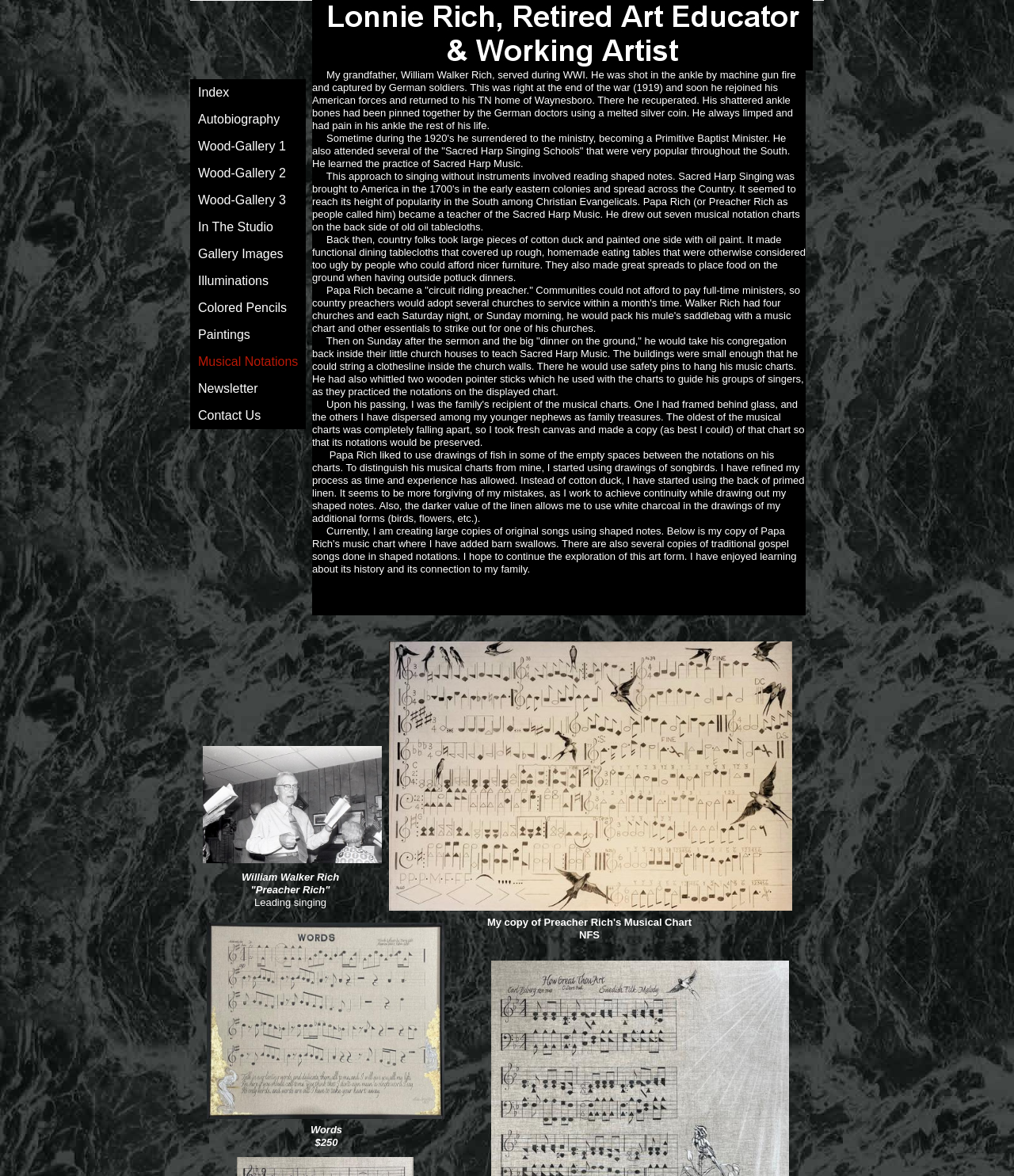Answer this question in one word or a short phrase: How many table rows are there in the table?

10